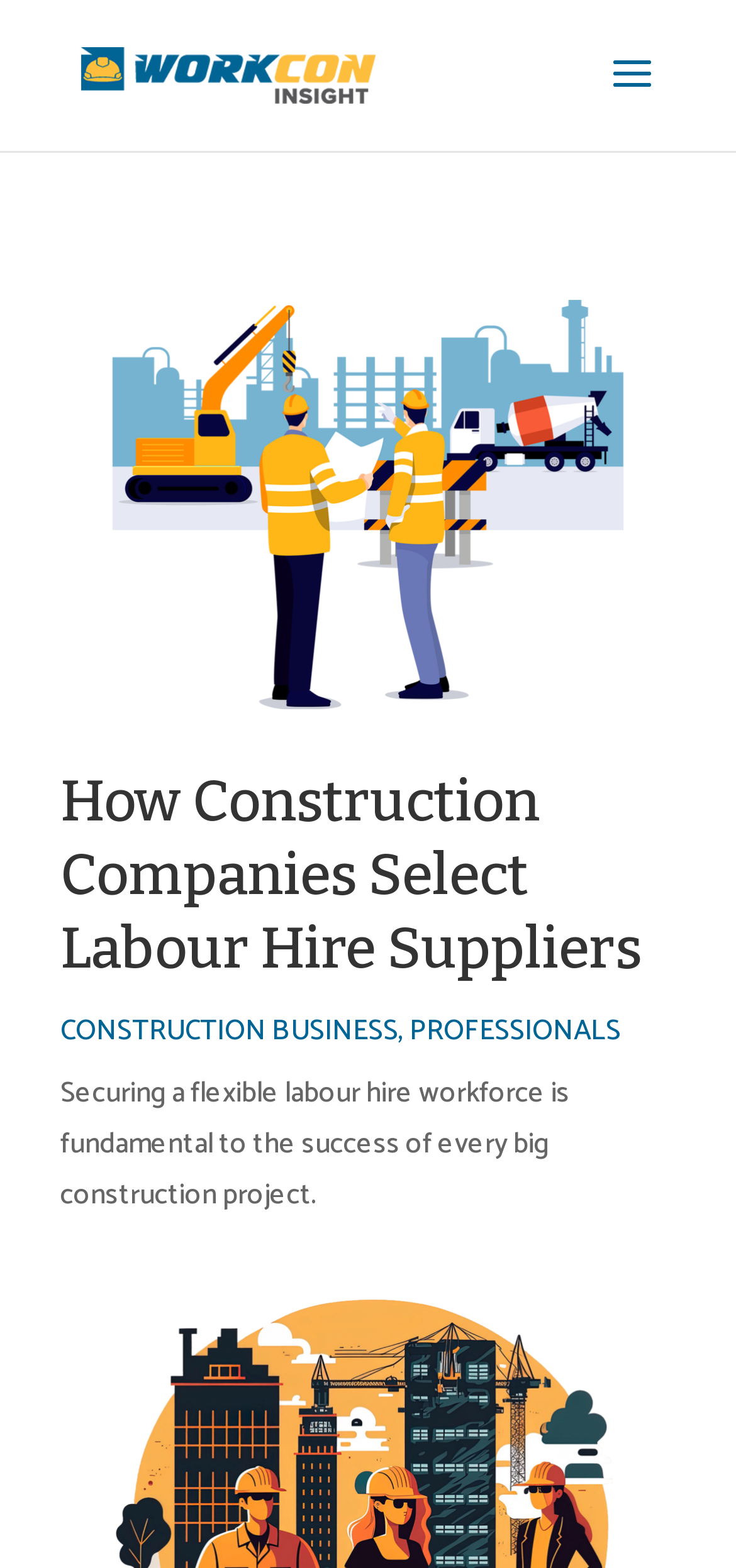Can you identify and provide the main heading of the webpage?

How Construction Companies Select Labour Hire Suppliers